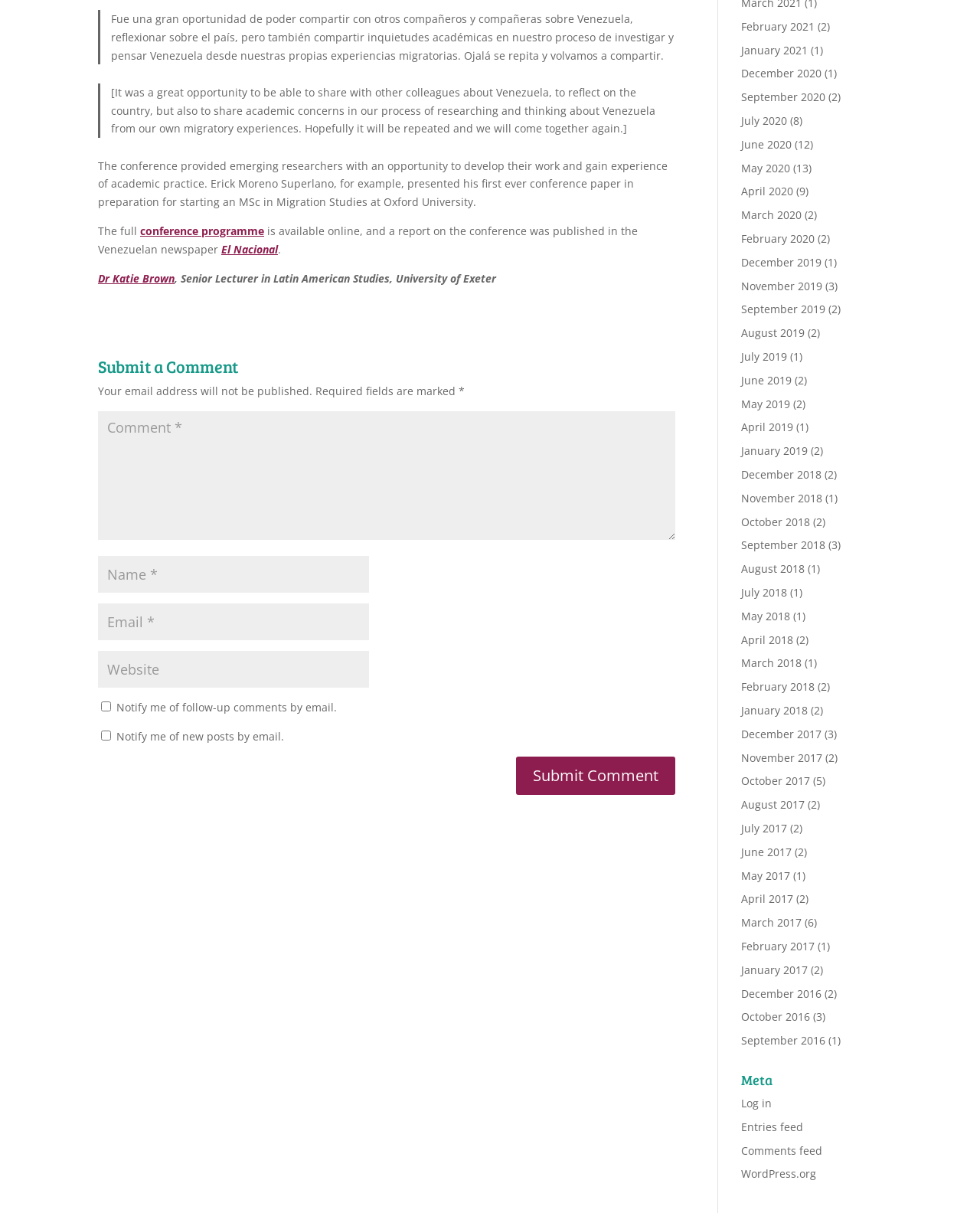Identify the bounding box coordinates of the region that should be clicked to execute the following instruction: "Read the conference programme".

[0.143, 0.184, 0.27, 0.196]